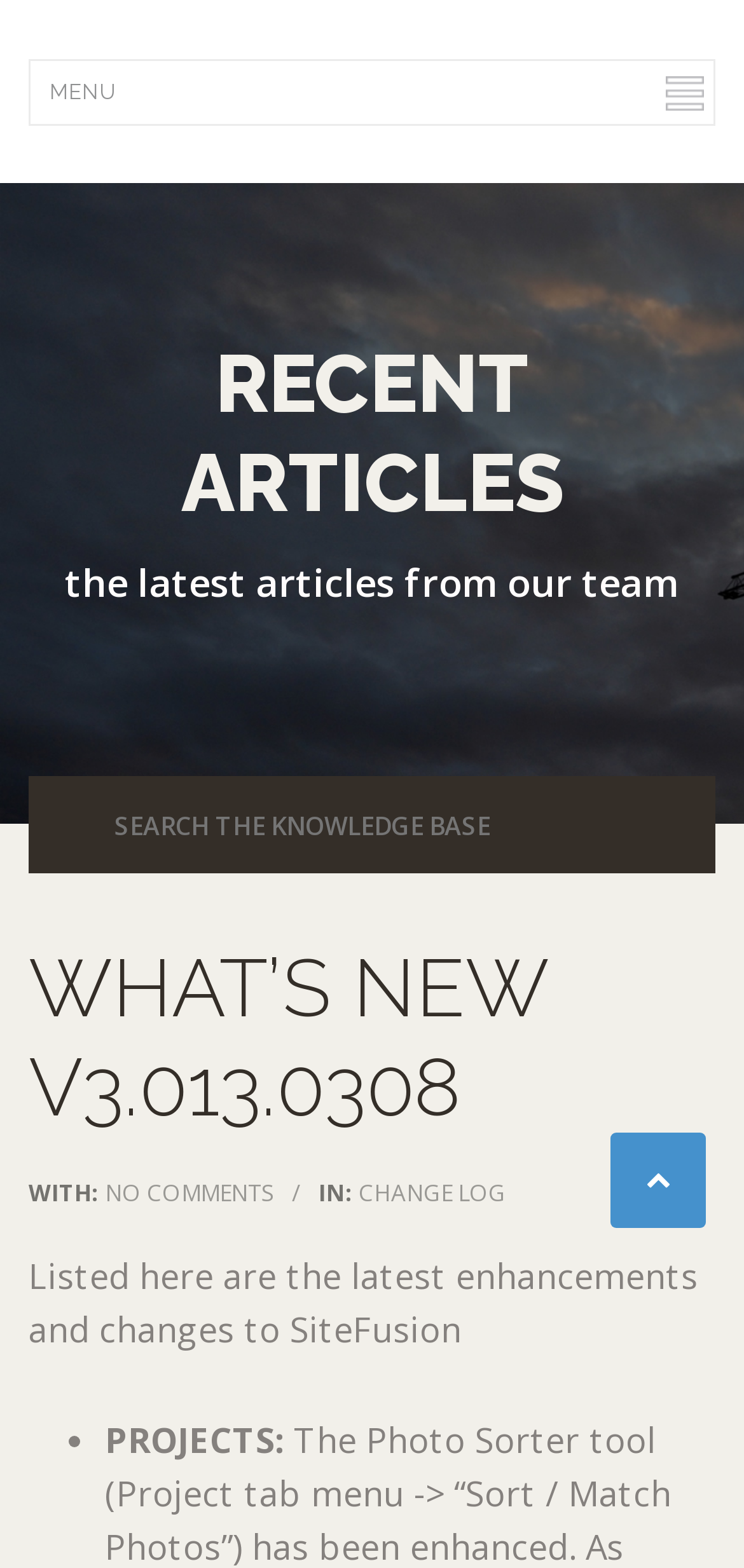How many links are there in the 'WHAT’S NEW V3.013.0308' section?
Based on the image, answer the question with a single word or brief phrase.

3